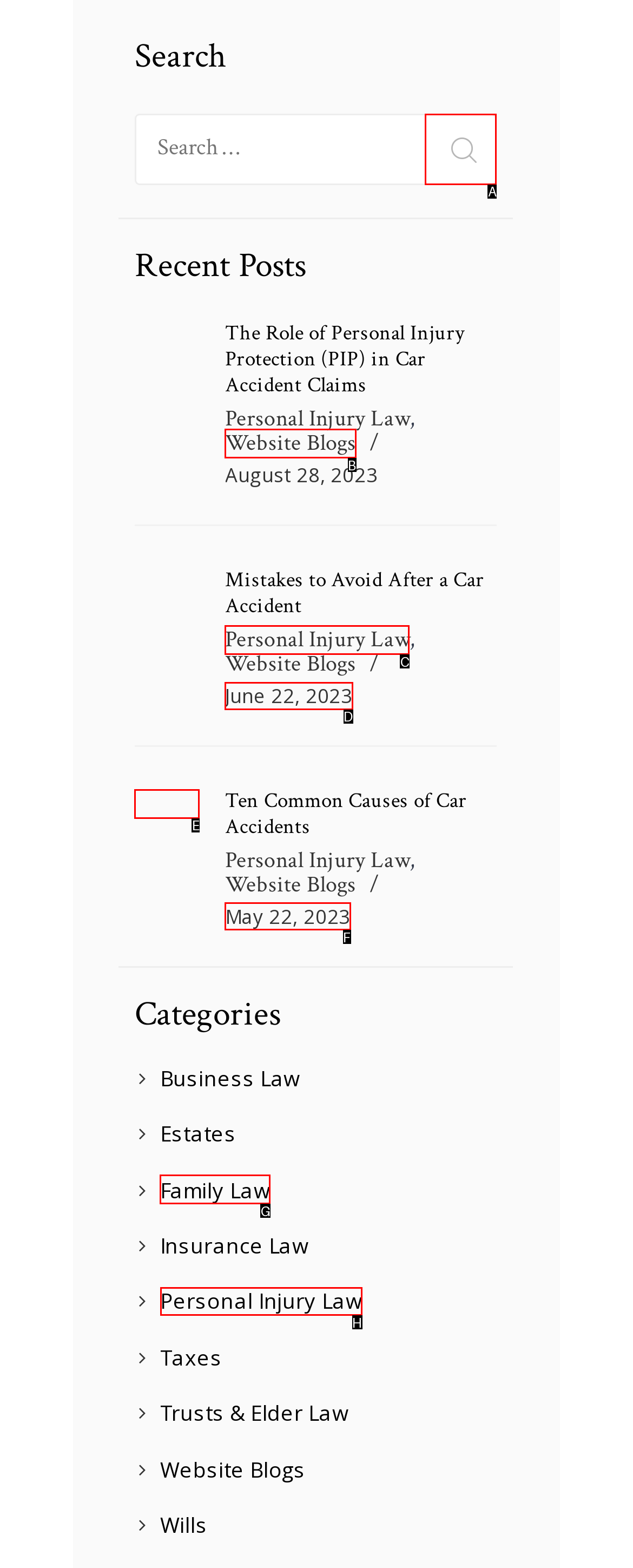To complete the task: Browse the category of Personal Injury Law, select the appropriate UI element to click. Respond with the letter of the correct option from the given choices.

H